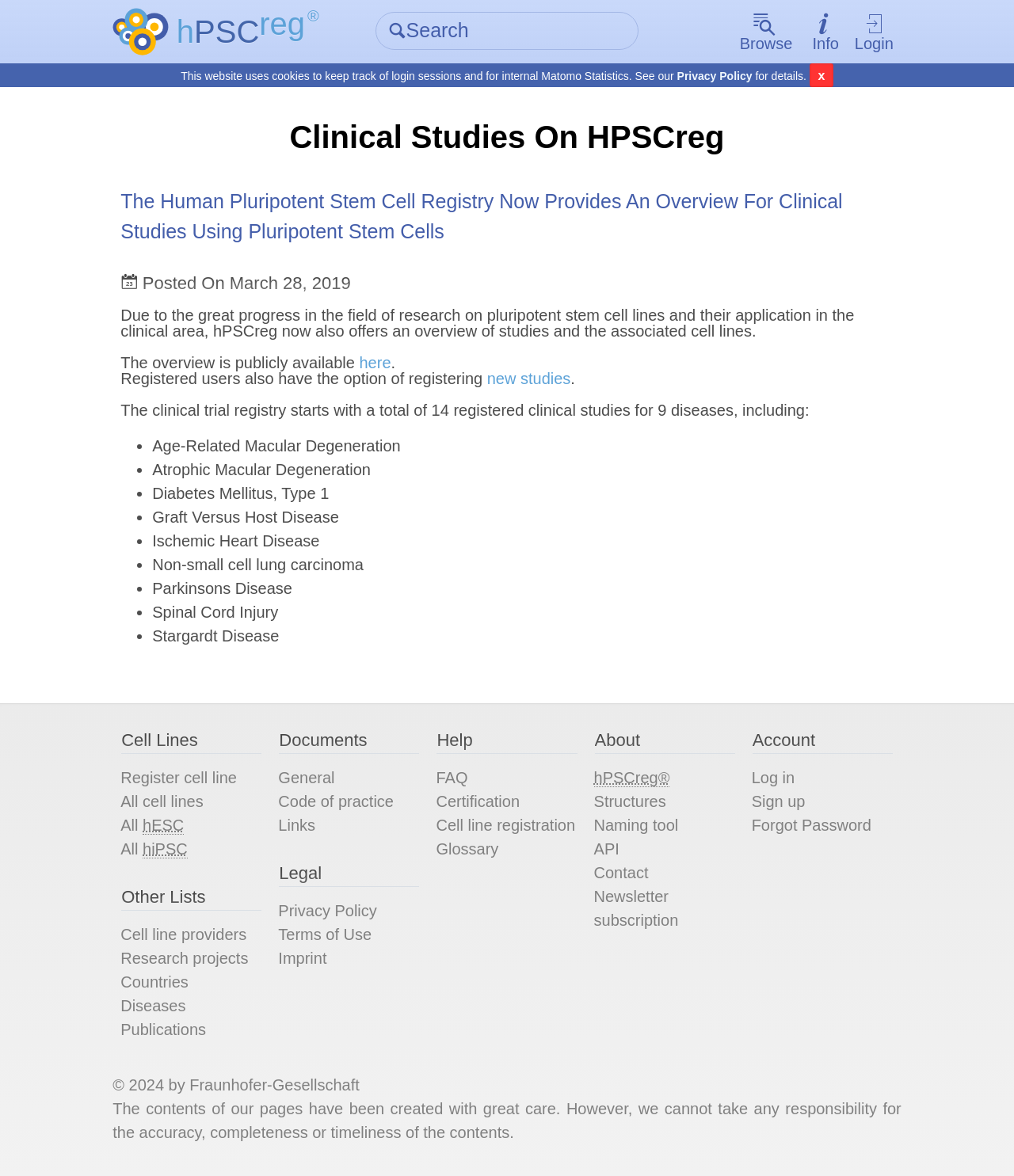Find and specify the bounding box coordinates that correspond to the clickable region for the instruction: "Register a new cell line".

[0.119, 0.654, 0.234, 0.669]